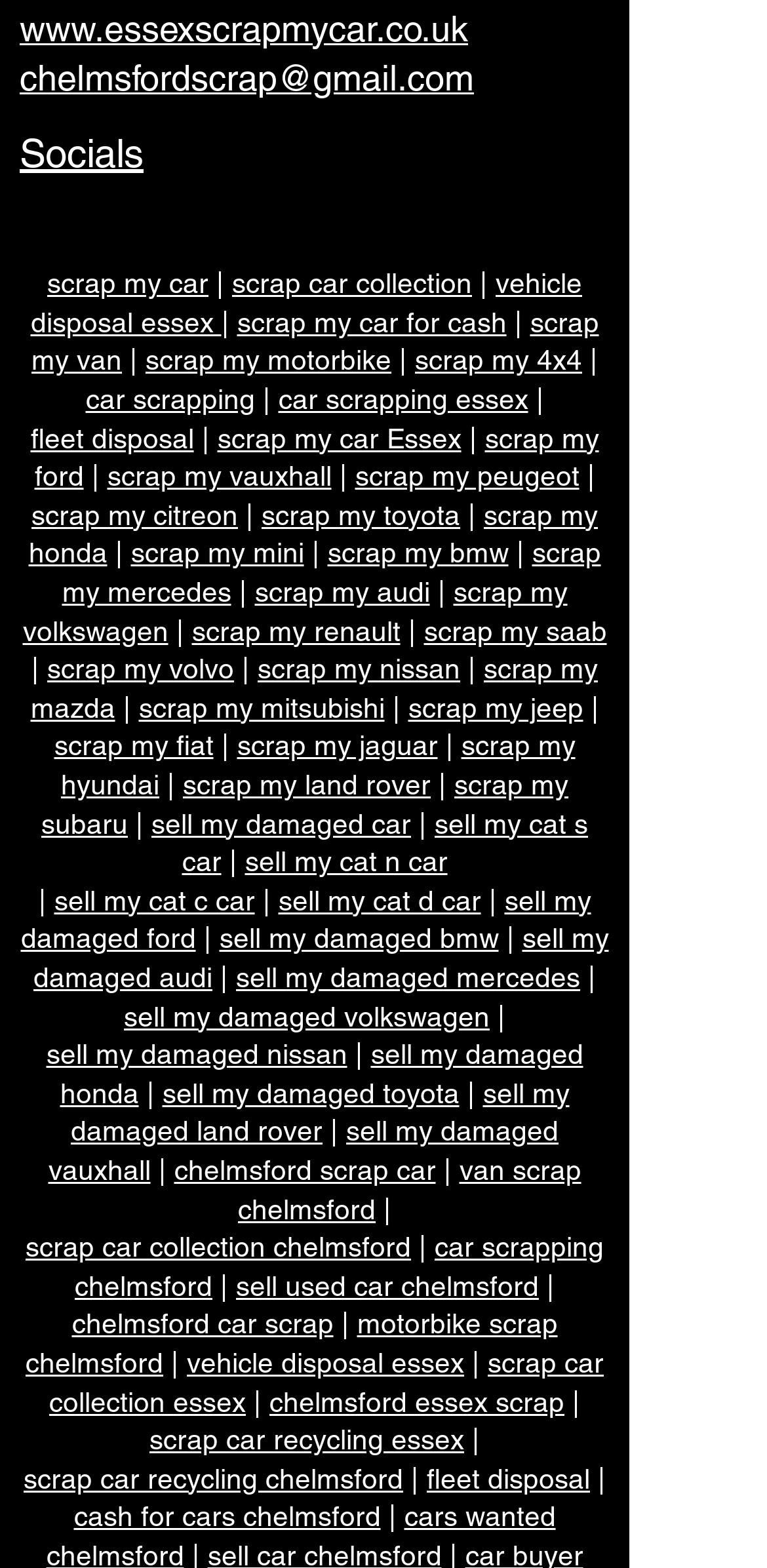Please specify the coordinates of the bounding box for the element that should be clicked to carry out this instruction: "Click on the 'scrap my car' link". The coordinates must be four float numbers between 0 and 1, formatted as [left, top, right, bottom].

[0.062, 0.171, 0.272, 0.191]